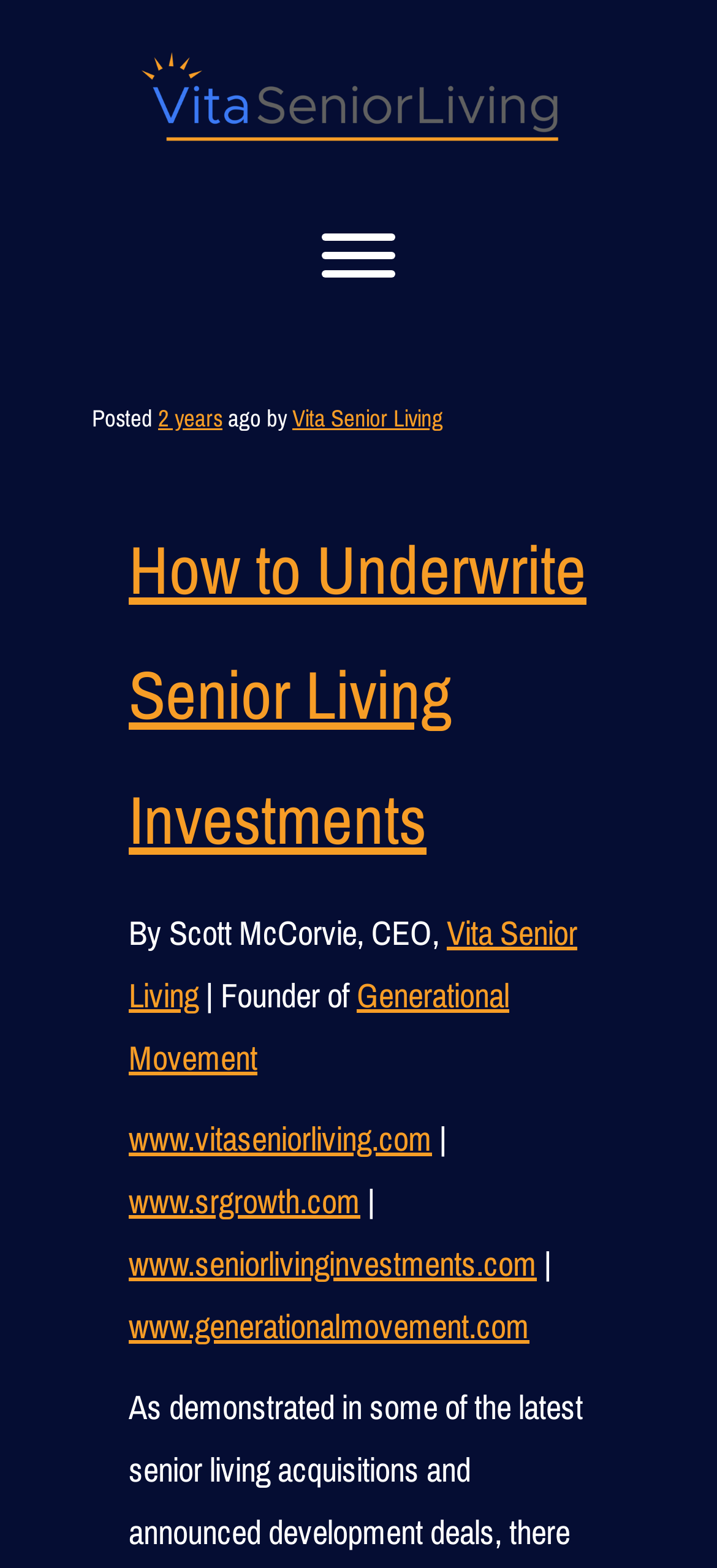How old is the article?
Could you answer the question in a detailed manner, providing as much information as possible?

The age of the article can be determined by looking at the text '2 years ago' which is located near the top of the webpage.